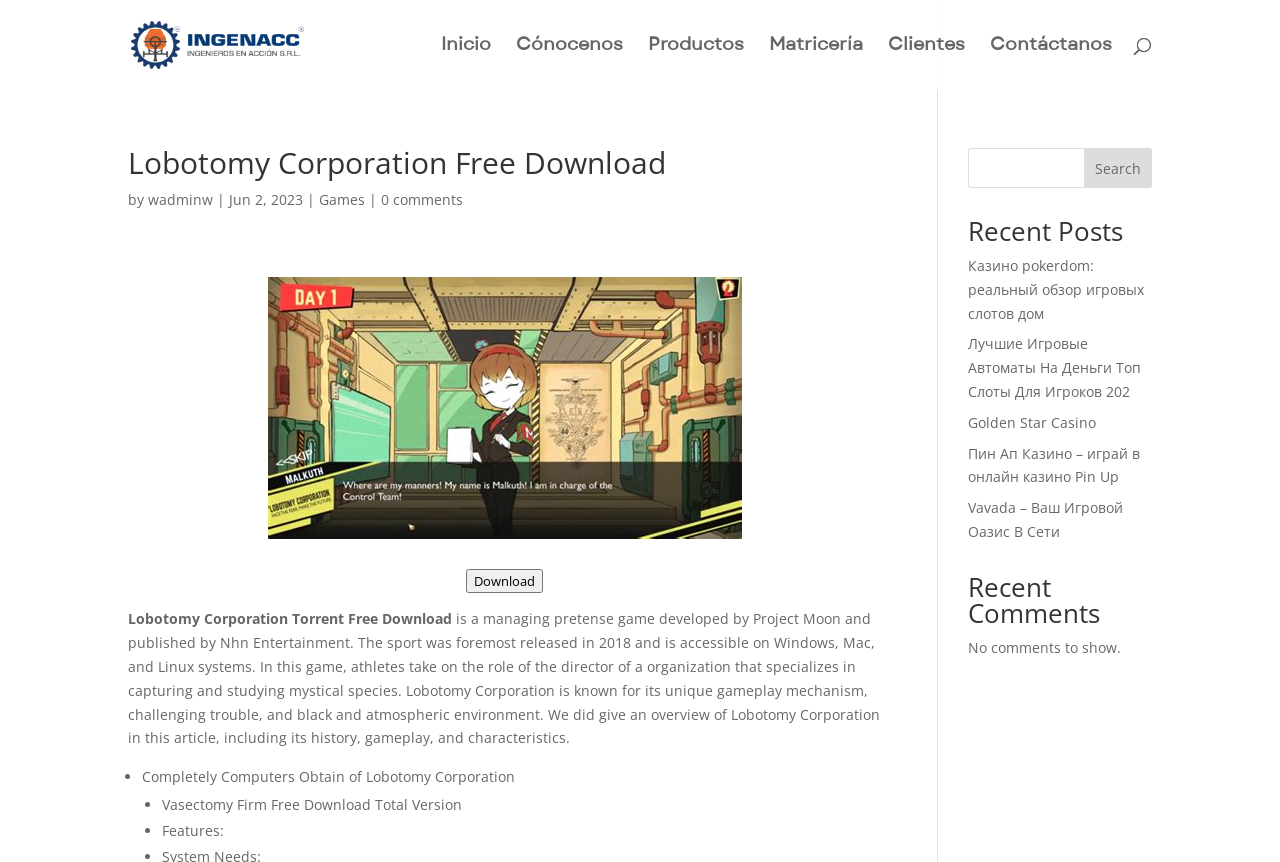Please identify the bounding box coordinates of the clickable element to fulfill the following instruction: "Download Lobotomy Corporation". The coordinates should be four float numbers between 0 and 1, i.e., [left, top, right, bottom].

[0.364, 0.663, 0.425, 0.685]